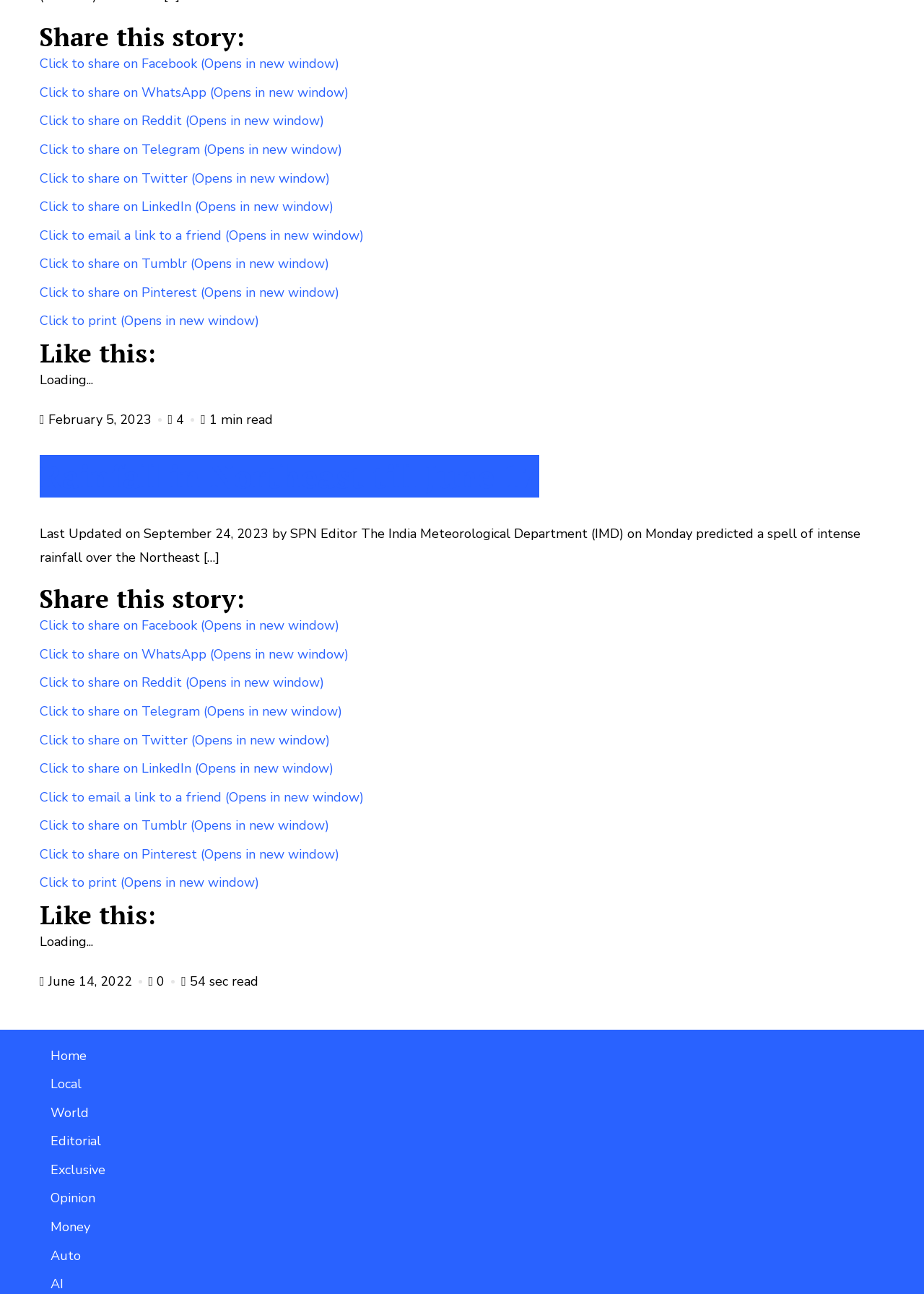How many social media platforms can you share the story on? Based on the image, give a response in one word or a short phrase.

9